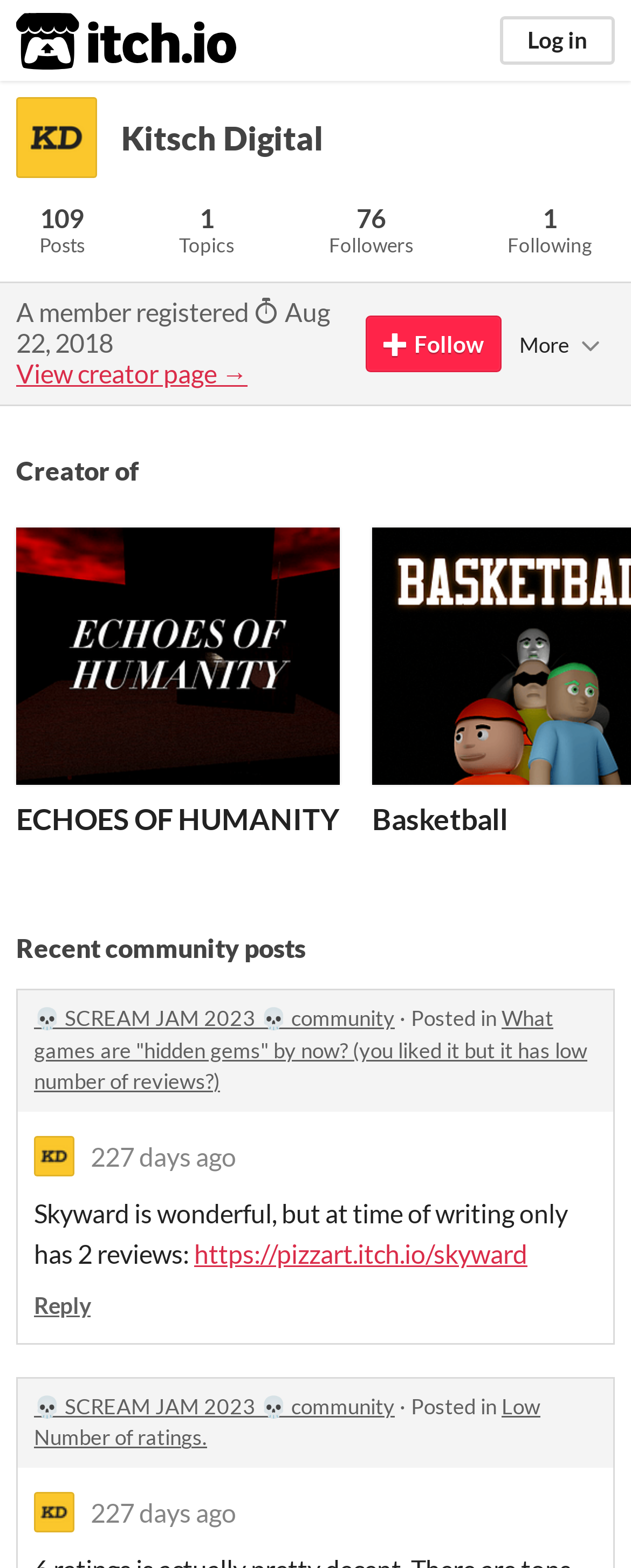Please give a short response to the question using one word or a phrase:
How many posts does the creator have?

109